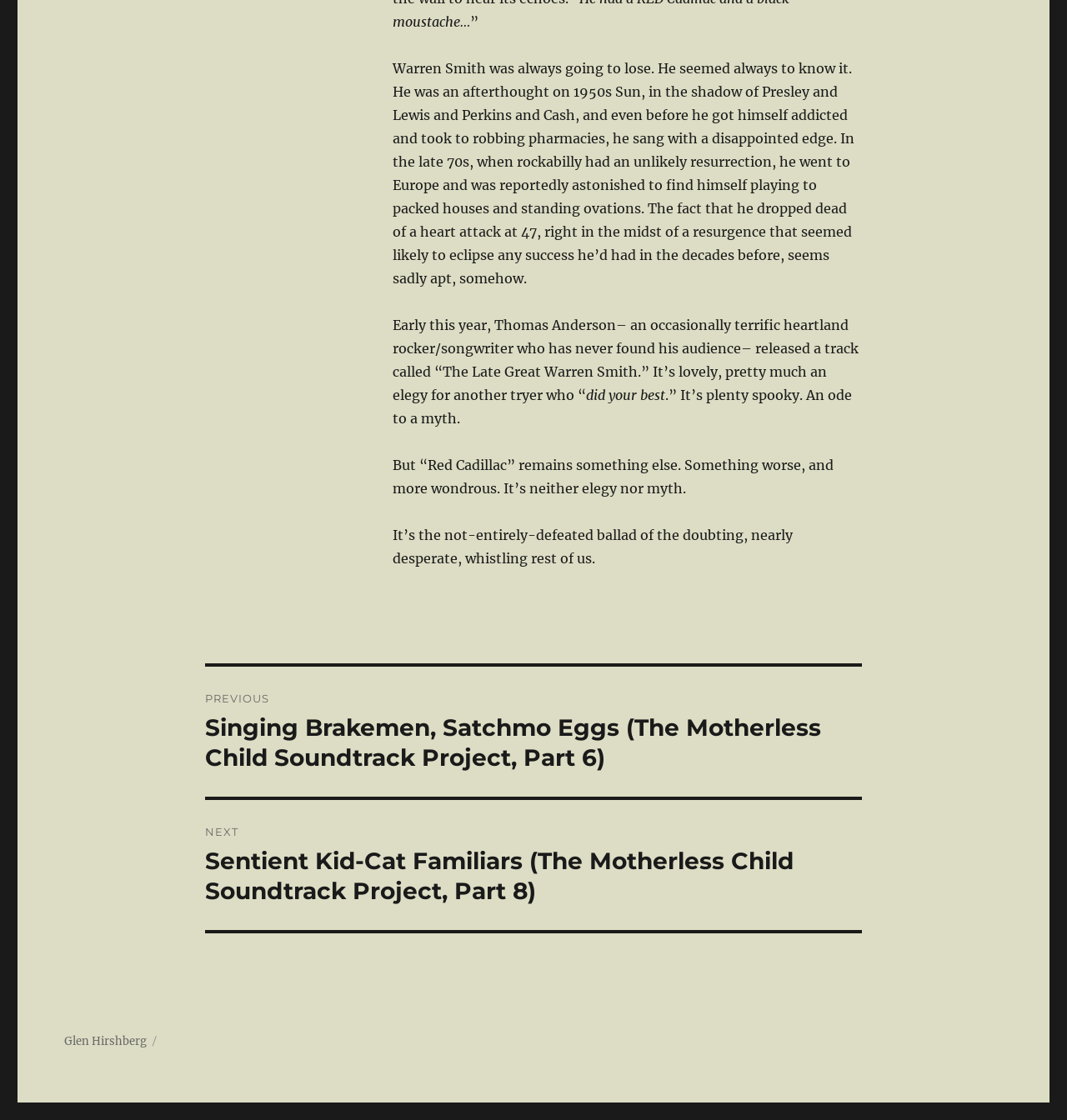Identify the bounding box of the UI component described as: "Read more".

None